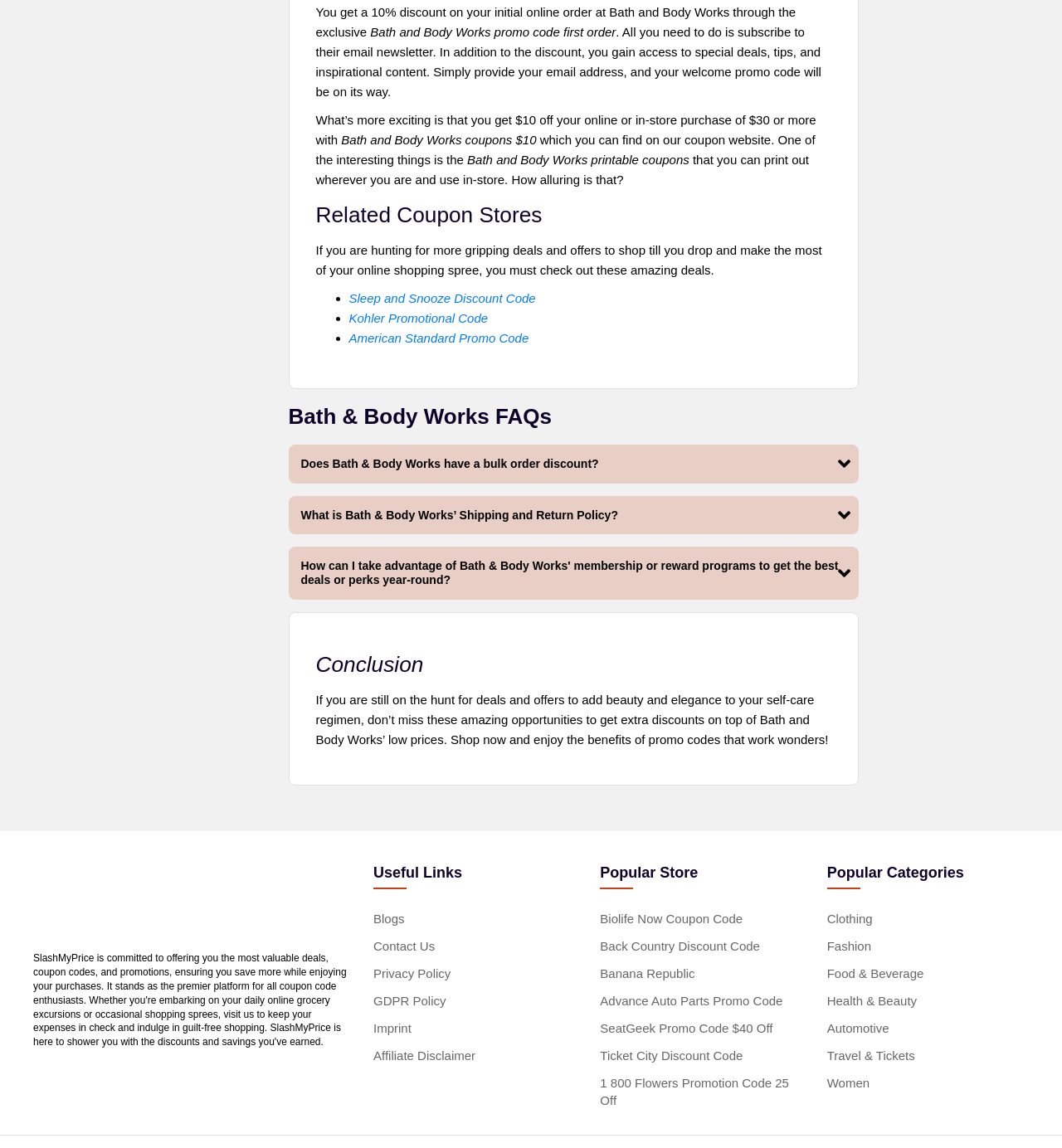Give the bounding box coordinates for the element described by: "GDPR Policy".

[0.352, 0.866, 0.42, 0.878]